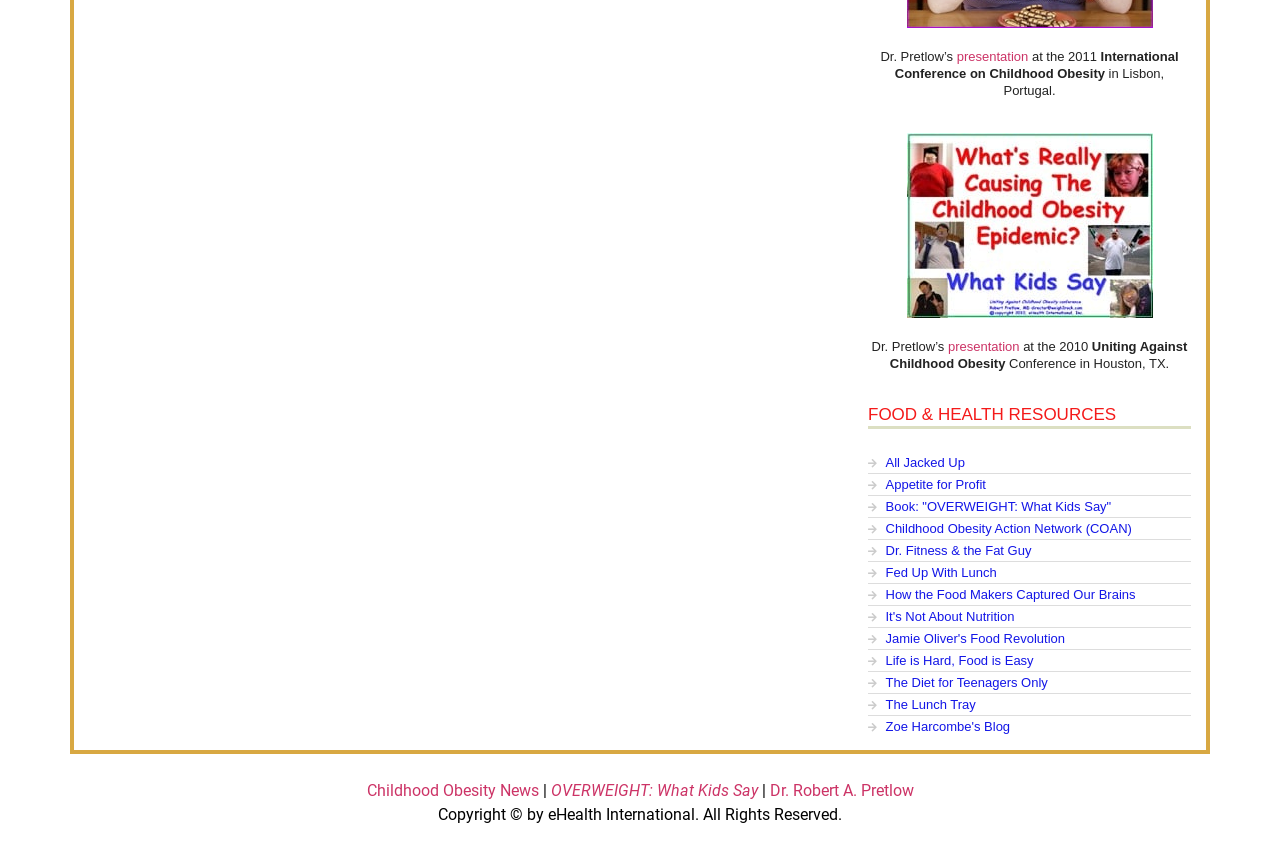Could you specify the bounding box coordinates for the clickable section to complete the following instruction: "View Dr. Pretlow’s presentation"?

[0.688, 0.056, 0.803, 0.073]